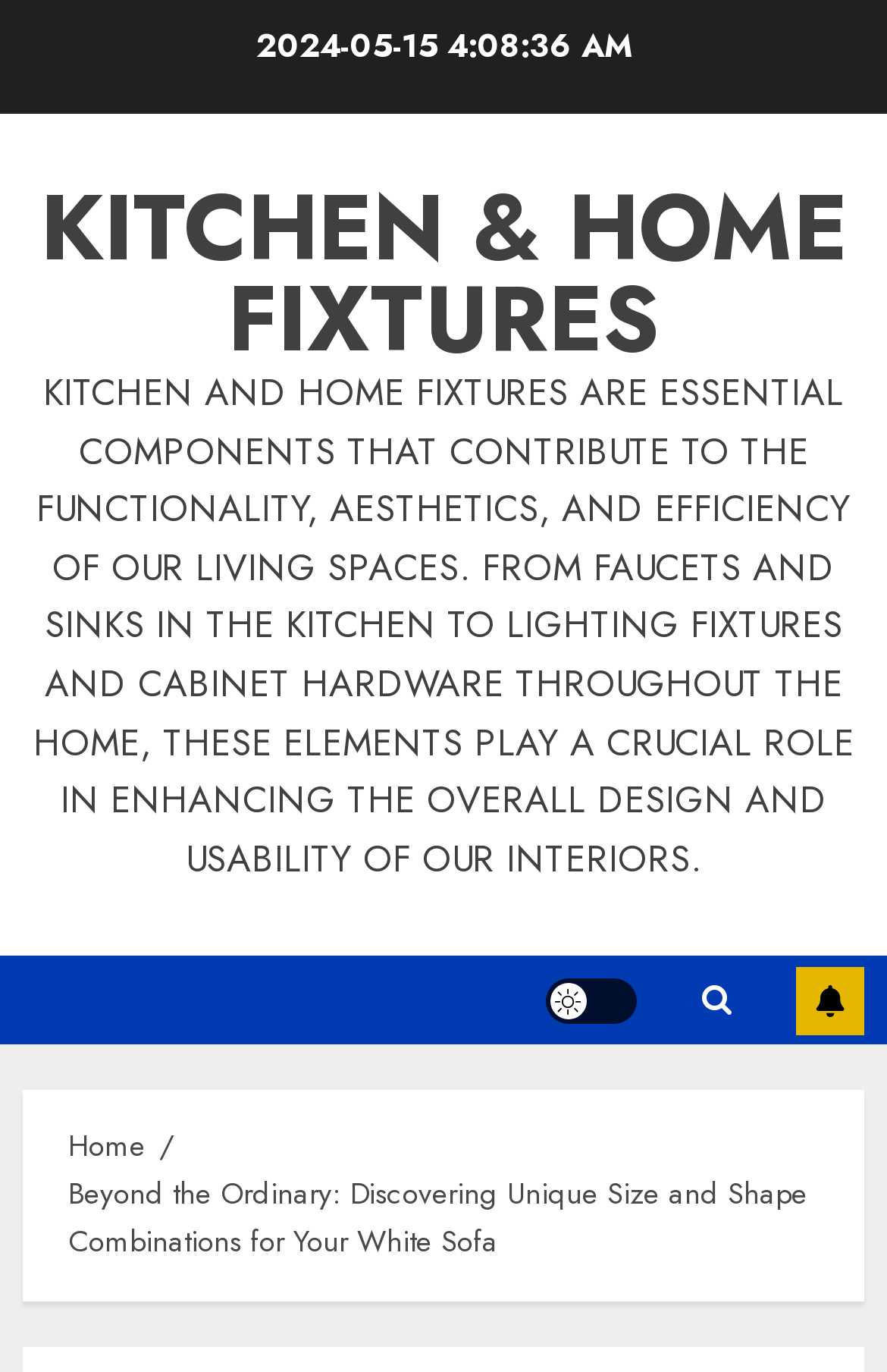Please provide a short answer using a single word or phrase for the question:
What is the main topic of the webpage?

White Sofa